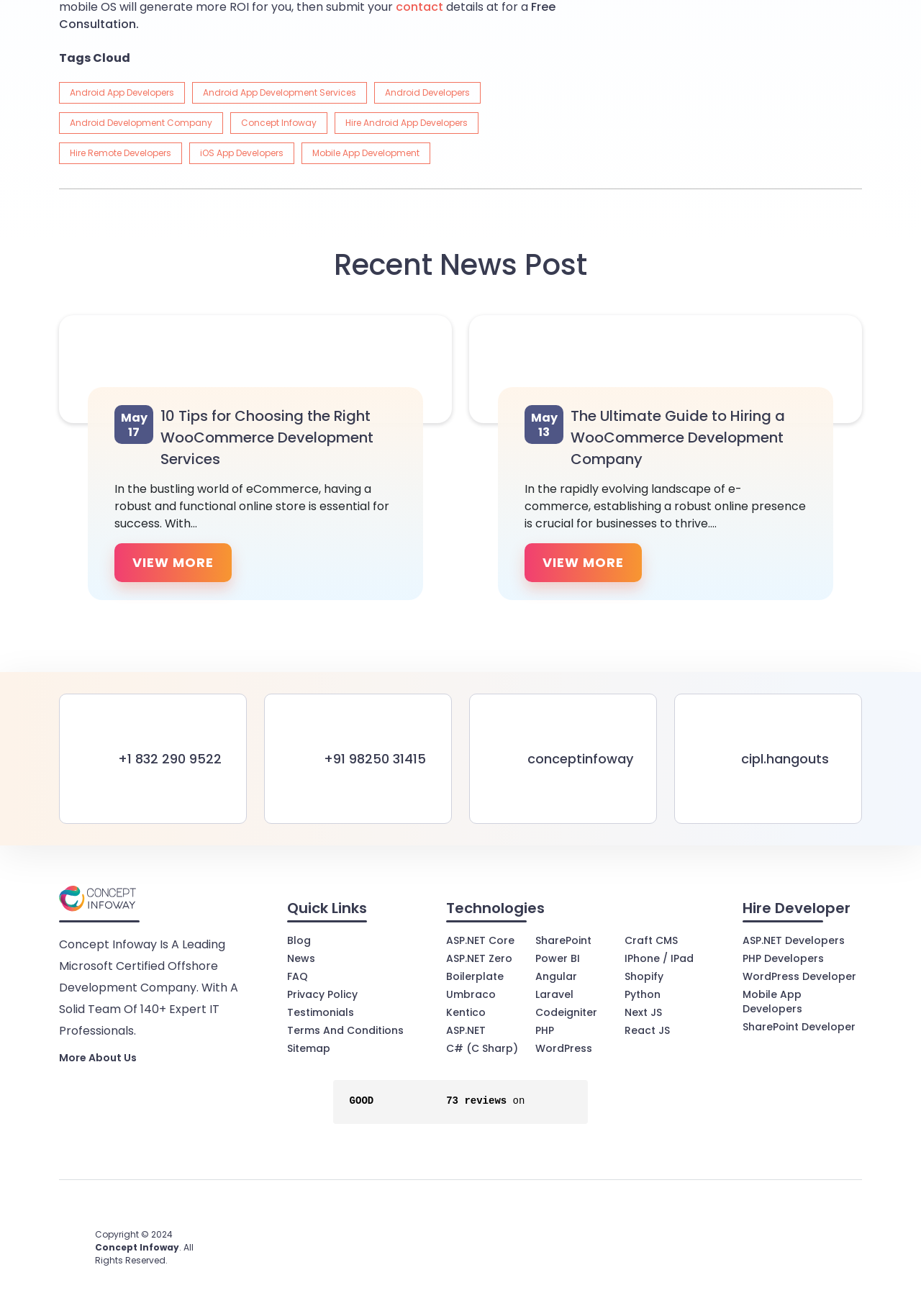Can you find the bounding box coordinates for the element to click on to achieve the instruction: "Read about district leadership"?

None